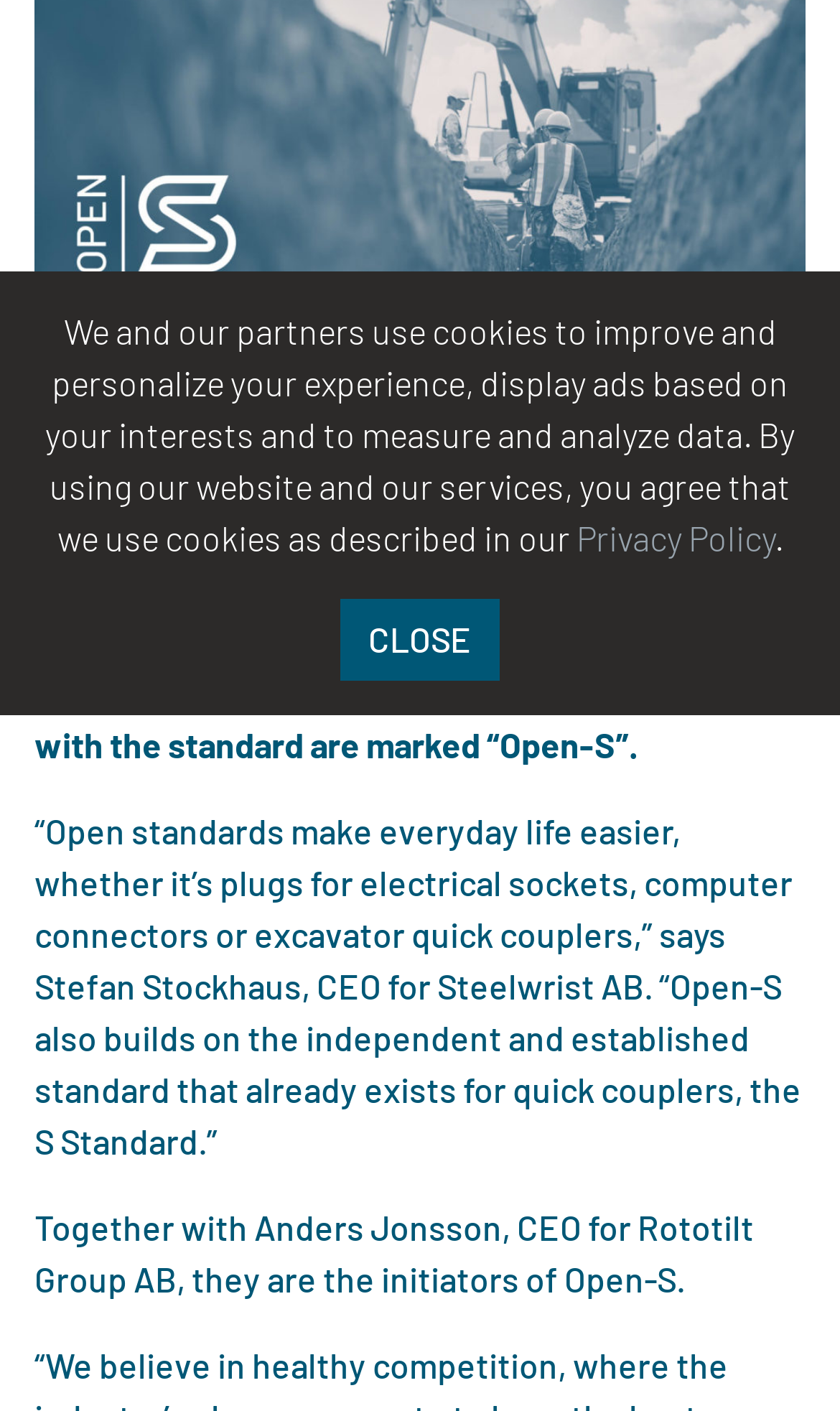Using floating point numbers between 0 and 1, provide the bounding box coordinates in the format (top-left x, top-left y, bottom-right x, bottom-right y). Locate the UI element described here: Close

[0.405, 0.424, 0.595, 0.482]